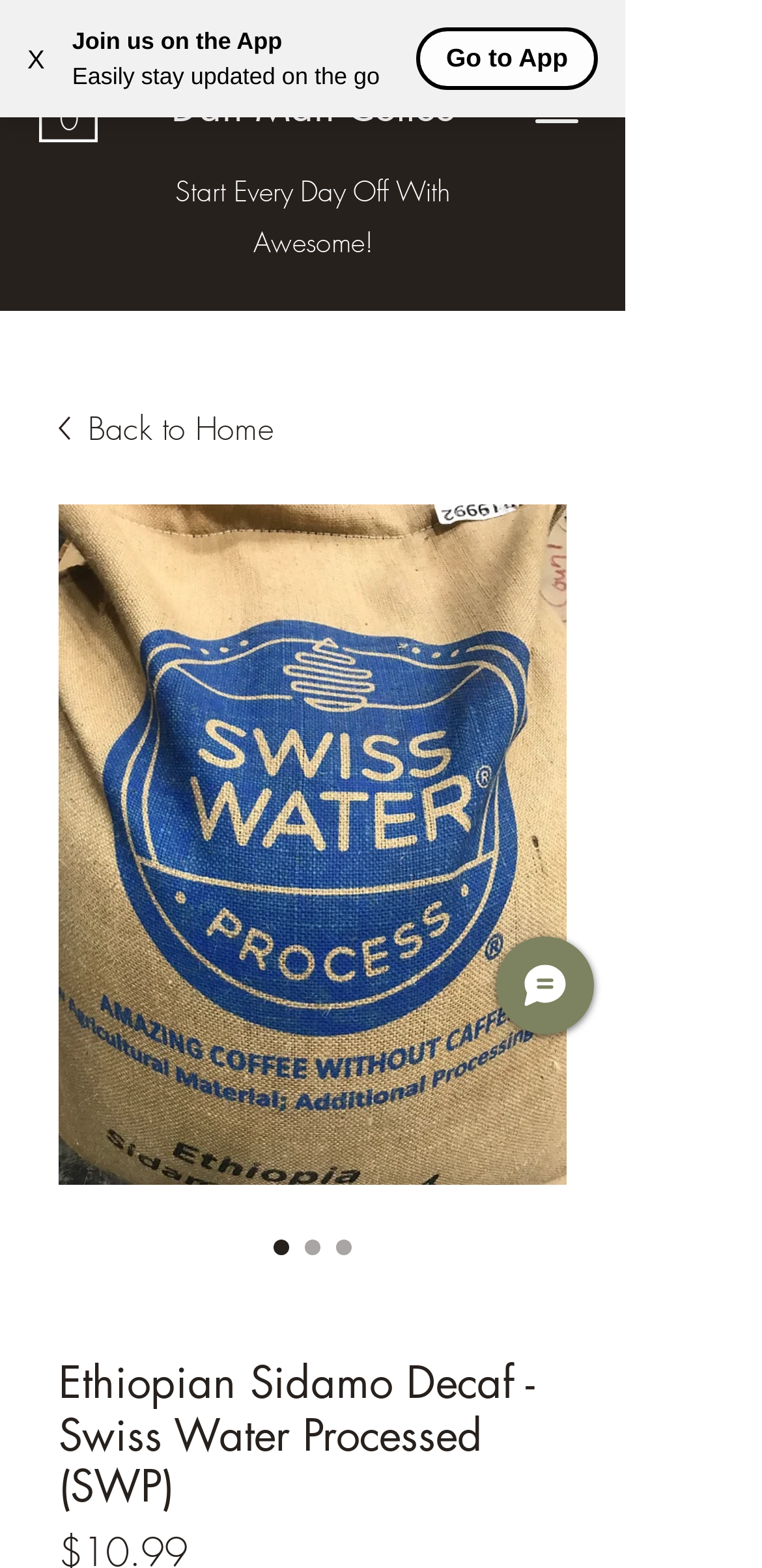Is the navigation menu open?
Refer to the image and provide a one-word or short phrase answer.

No